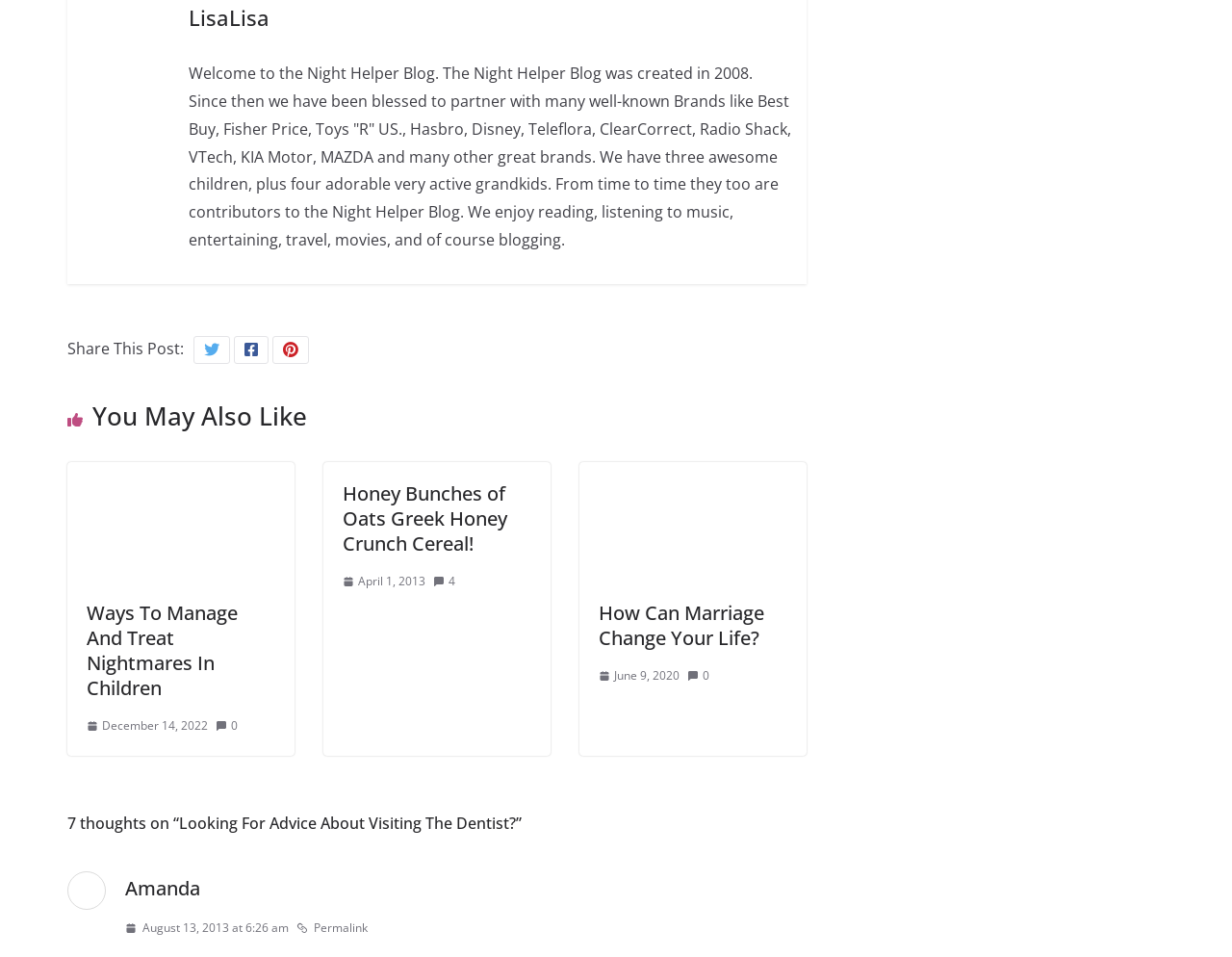Could you highlight the region that needs to be clicked to execute the instruction: "Read the 'Ways To Manage And Treat Nightmares In Children' article"?

[0.07, 0.627, 0.193, 0.733]